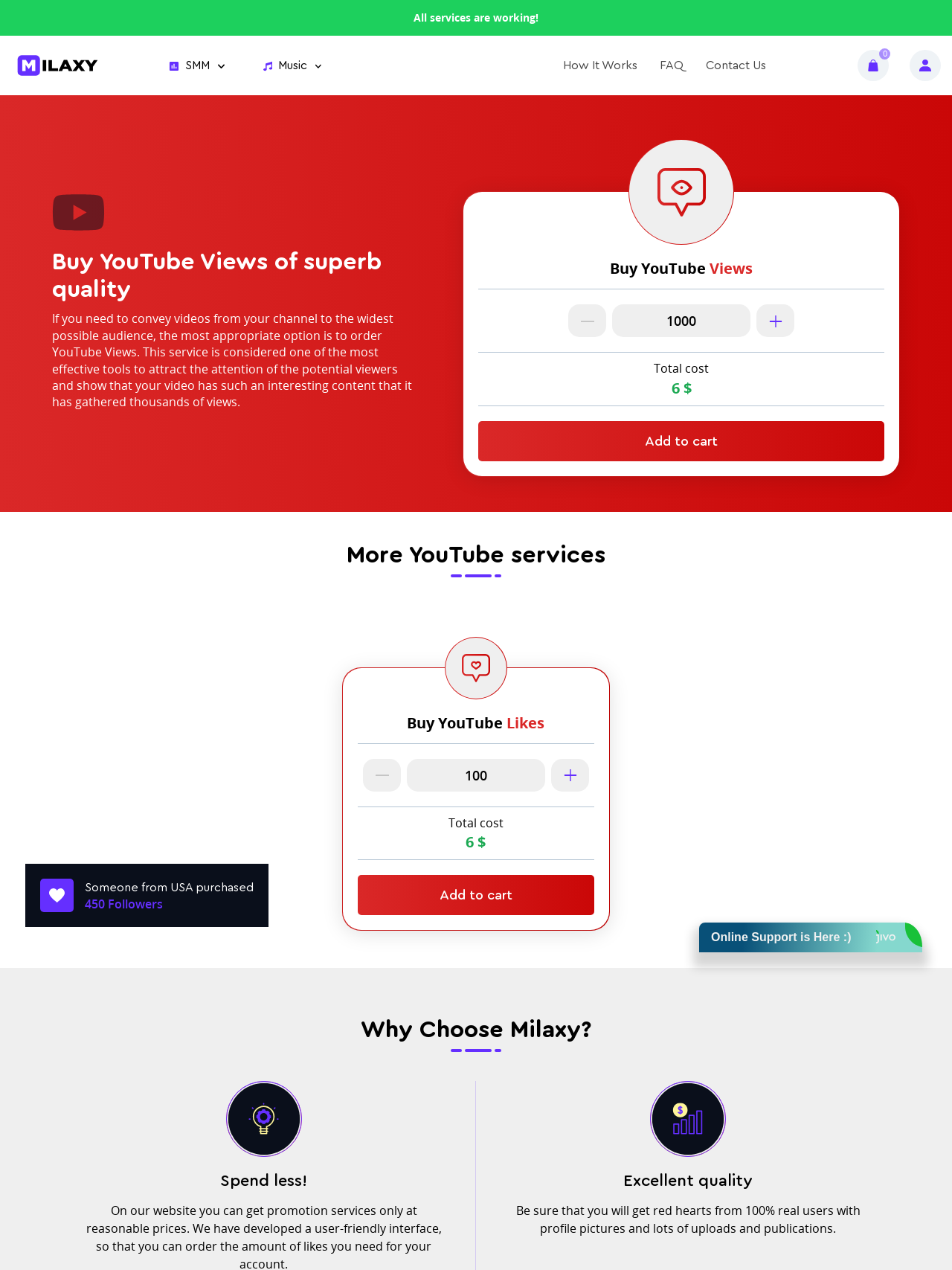Please locate the bounding box coordinates of the region I need to click to follow this instruction: "Click on 'How It Works'".

[0.591, 0.046, 0.67, 0.057]